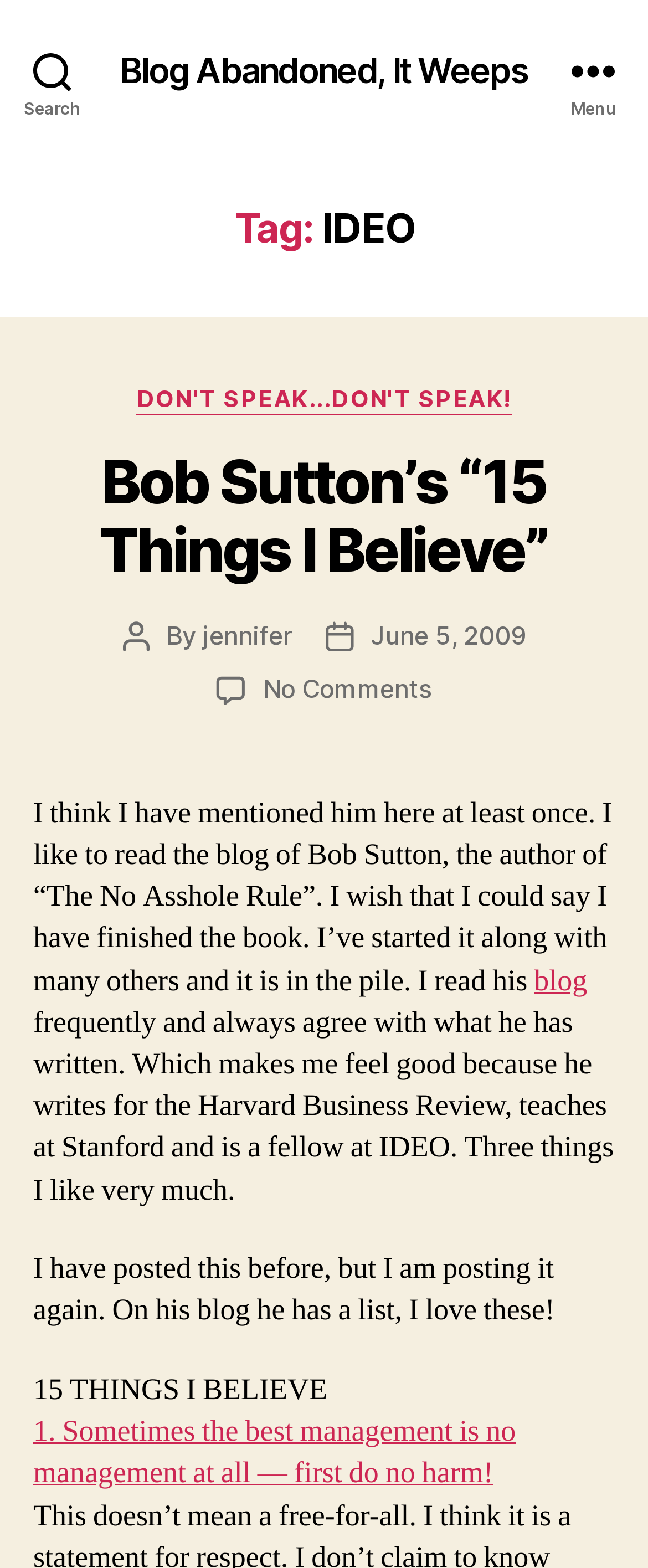What is the name of the list mentioned in the blog post?
Based on the image, please offer an in-depth response to the question.

I found the answer by reading the text, which mentions 'On his blog he has a list, I love these!' and then lists '15 THINGS I BELIEVE'.